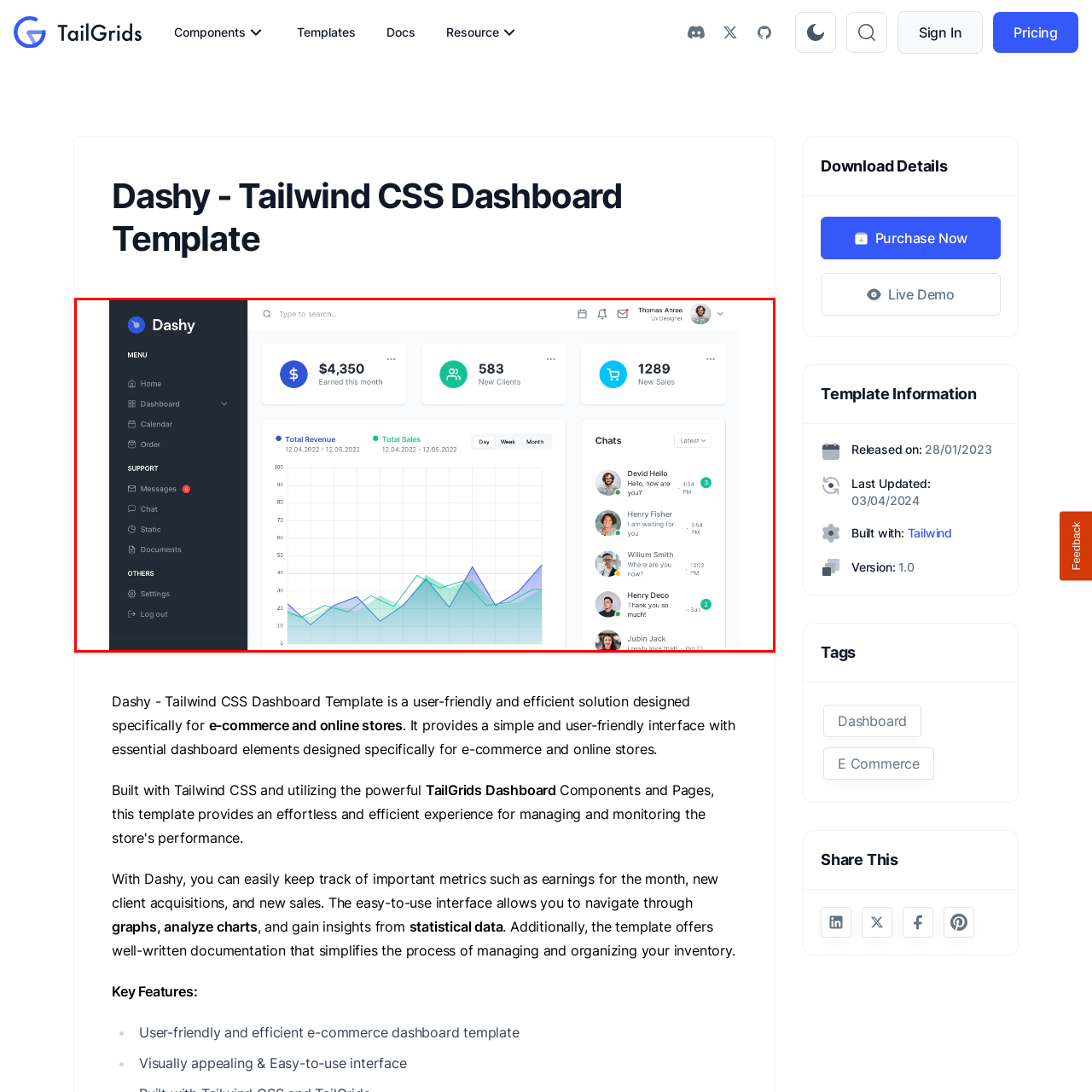Pay special attention to the segment of the image inside the red box and offer a detailed answer to the question that follows, based on what you see: What is the purpose of the chat section on the dashboard?

The chat section is showcased below the metrics on the dashboard, and its purpose is to facilitate ongoing conversations, thereby enhancing user engagement and communication flexibility among users, clients, and team members.